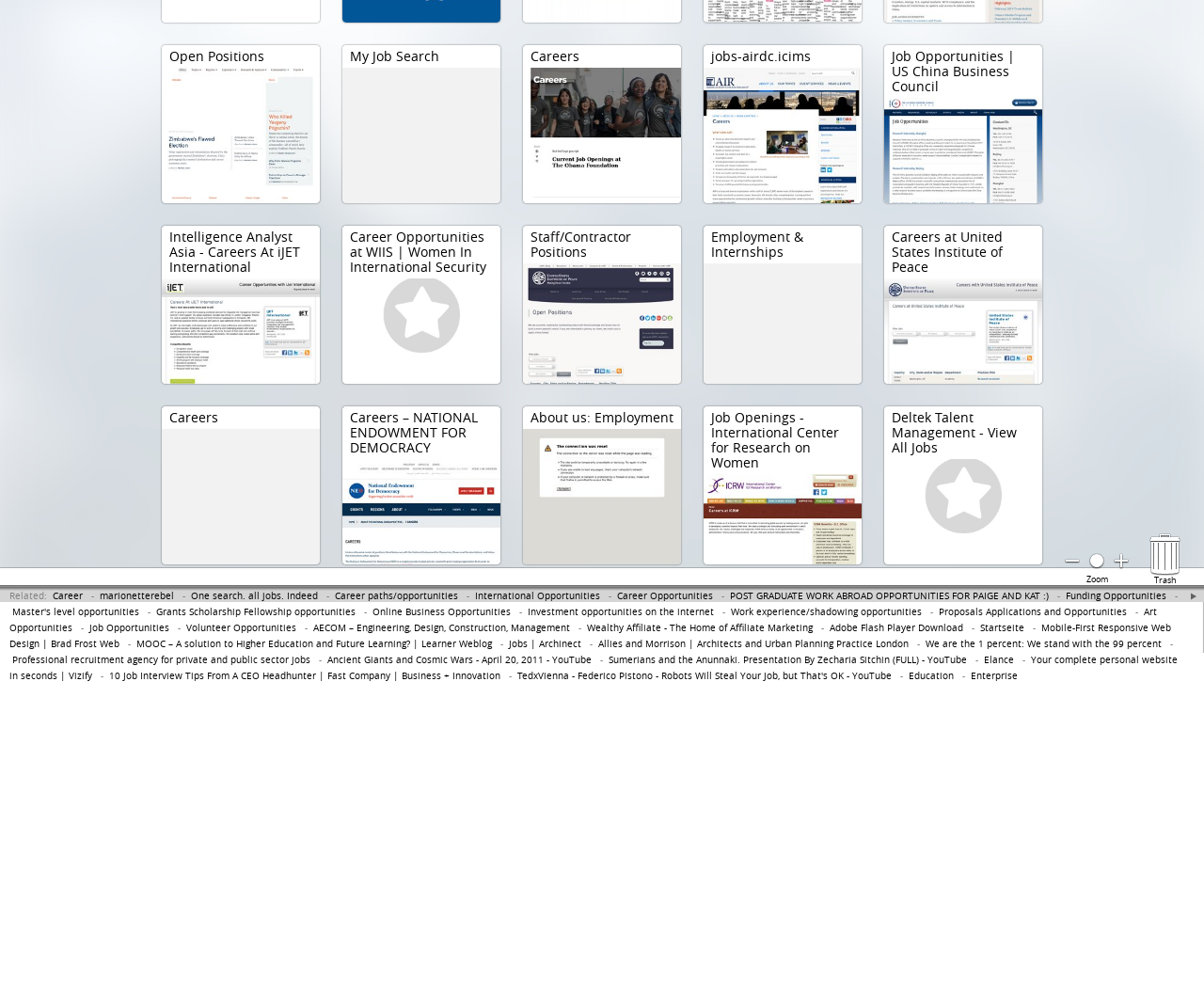From the webpage screenshot, predict the bounding box of the UI element that matches this description: "parent_node: {} title="Italic"".

None